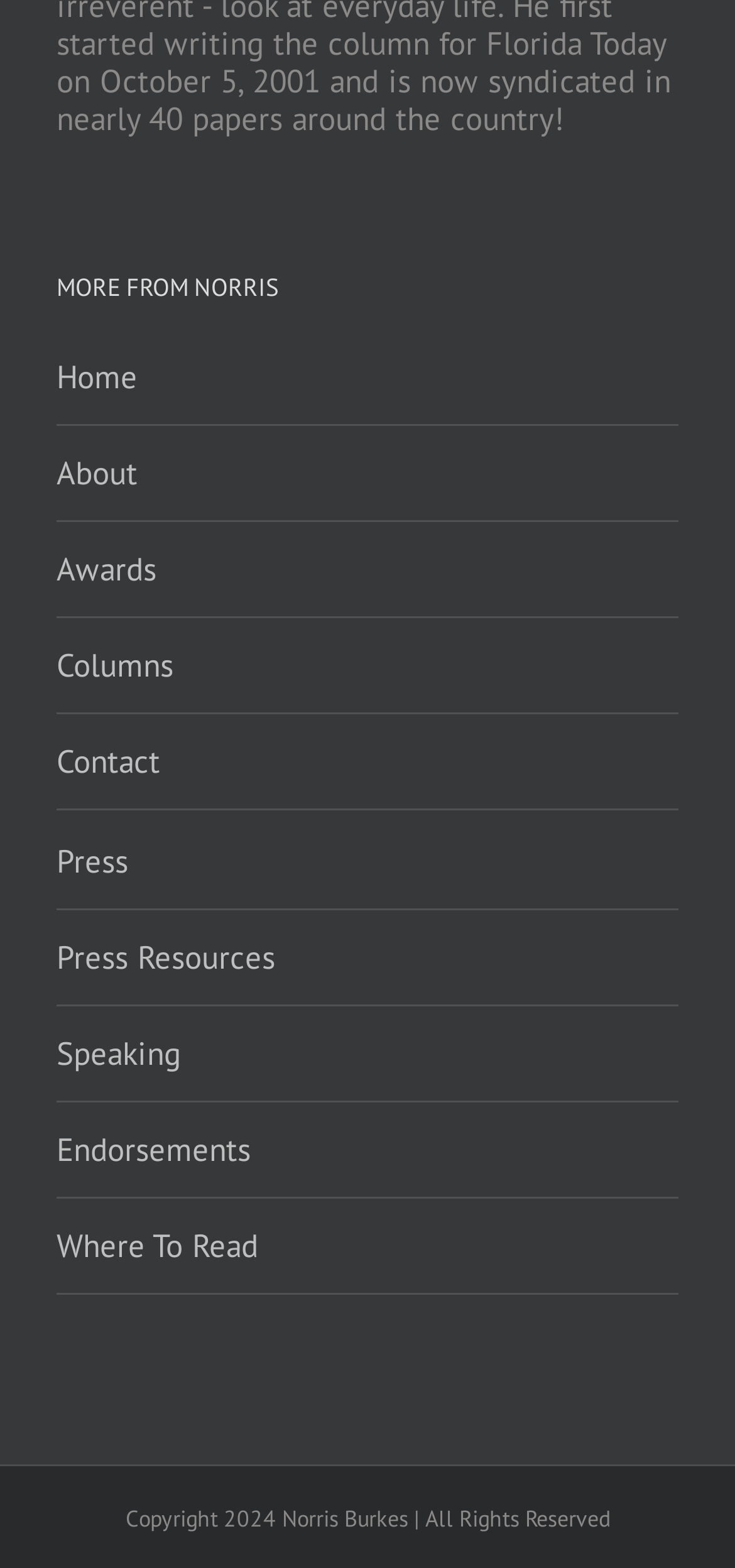What is the purpose of the 'Contact' section?
Refer to the image and provide a one-word or short phrase answer.

To contact the author